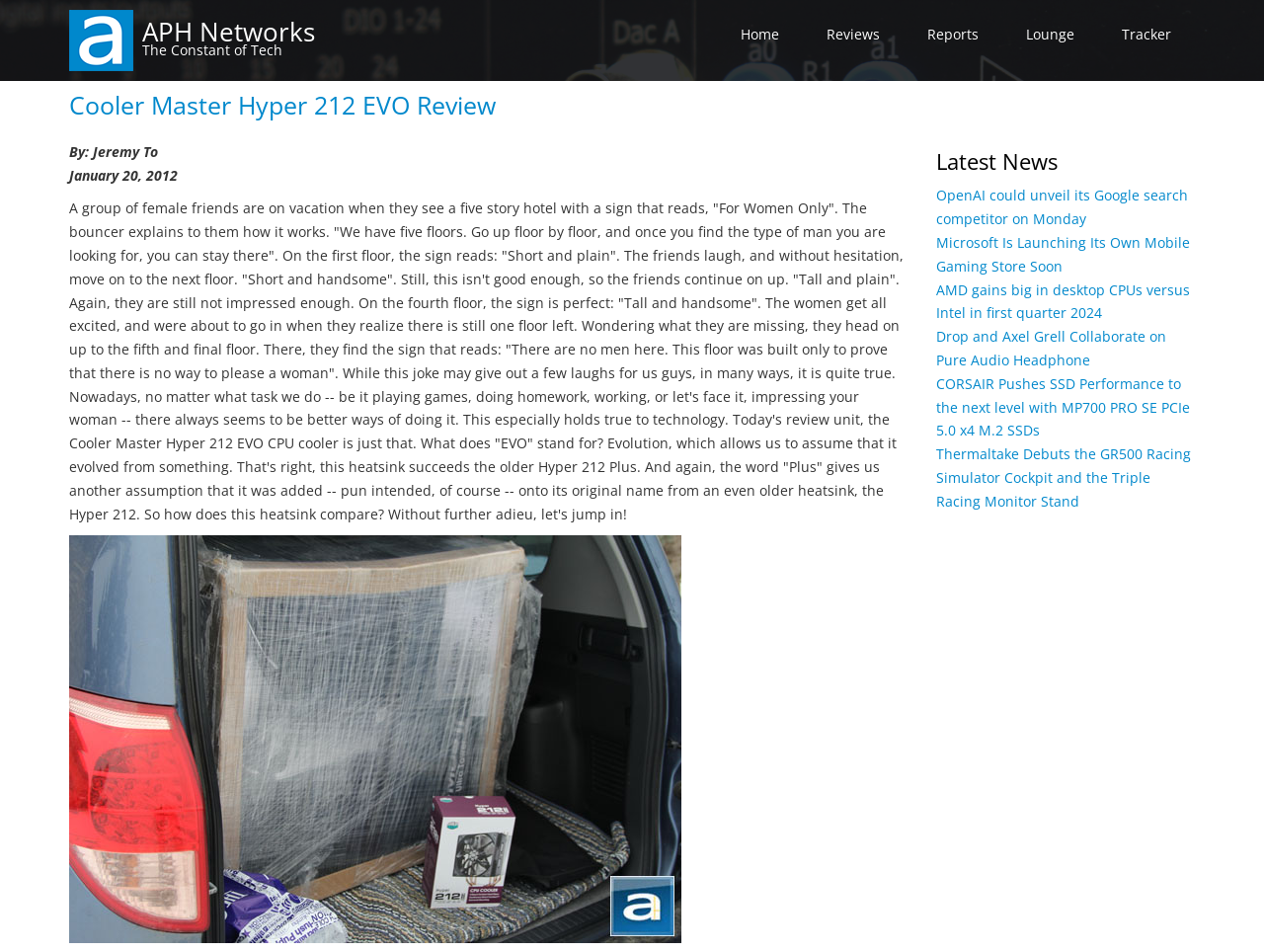Use a single word or phrase to answer the question:
How many links are there in the main navigation?

5